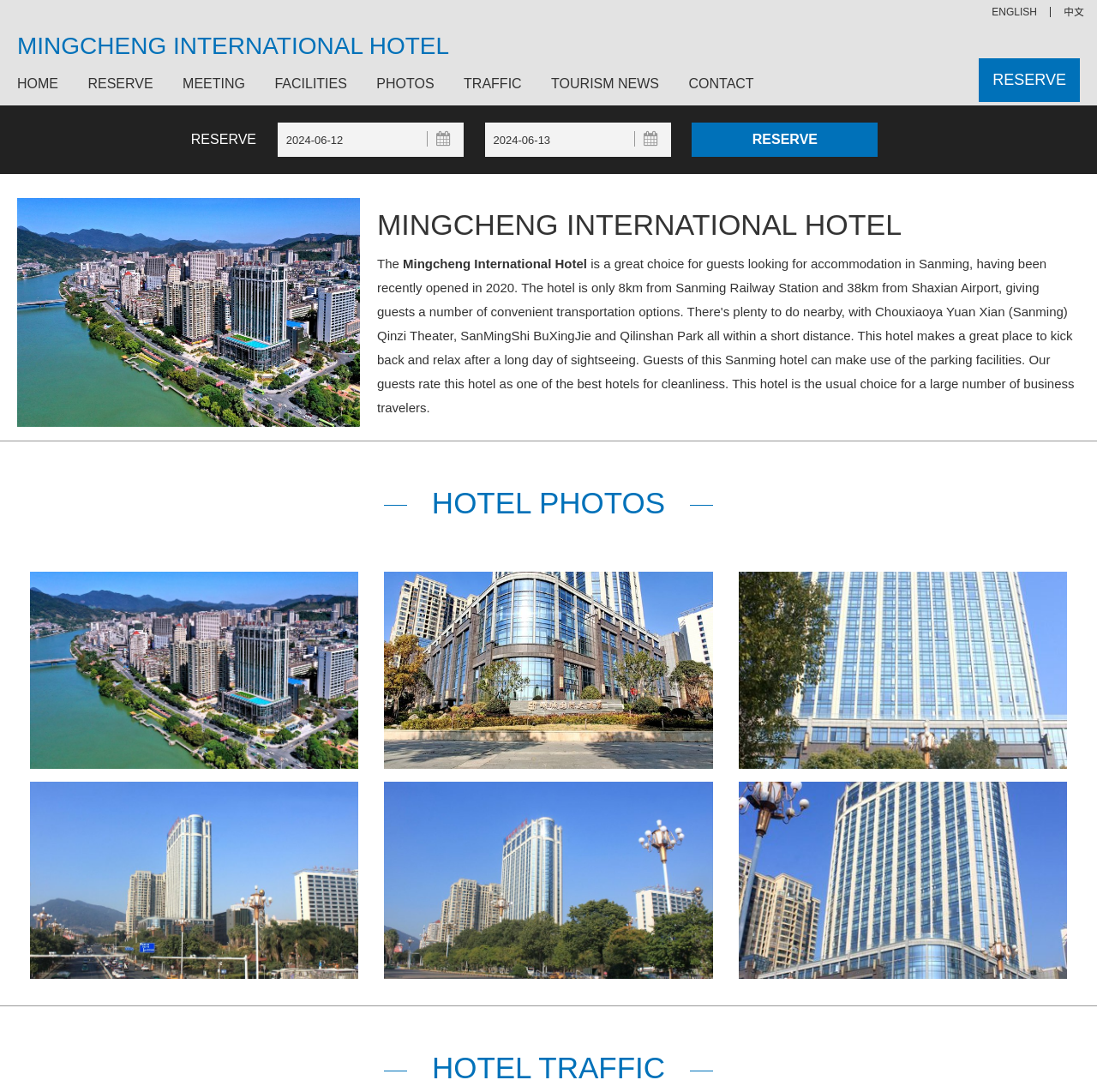Please mark the clickable region by giving the bounding box coordinates needed to complete this instruction: "View hotel photos".

[0.05, 0.435, 0.95, 0.486]